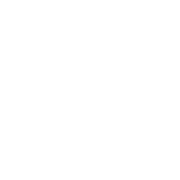Generate an in-depth description of the image you see.

The image features a set of stylized illustrations representing a dynamic and professional team environment. This visual is part of a layout highlighting "OUR TEAM," which emphasizes the expertise and collaborative spirit behind LBCG. Positioned near the main heading, this image complements the text inviting visitors to meet the minds behind the company. The overall design conveys a sense of community and professionalism, integral to LBCG's branding narrative.